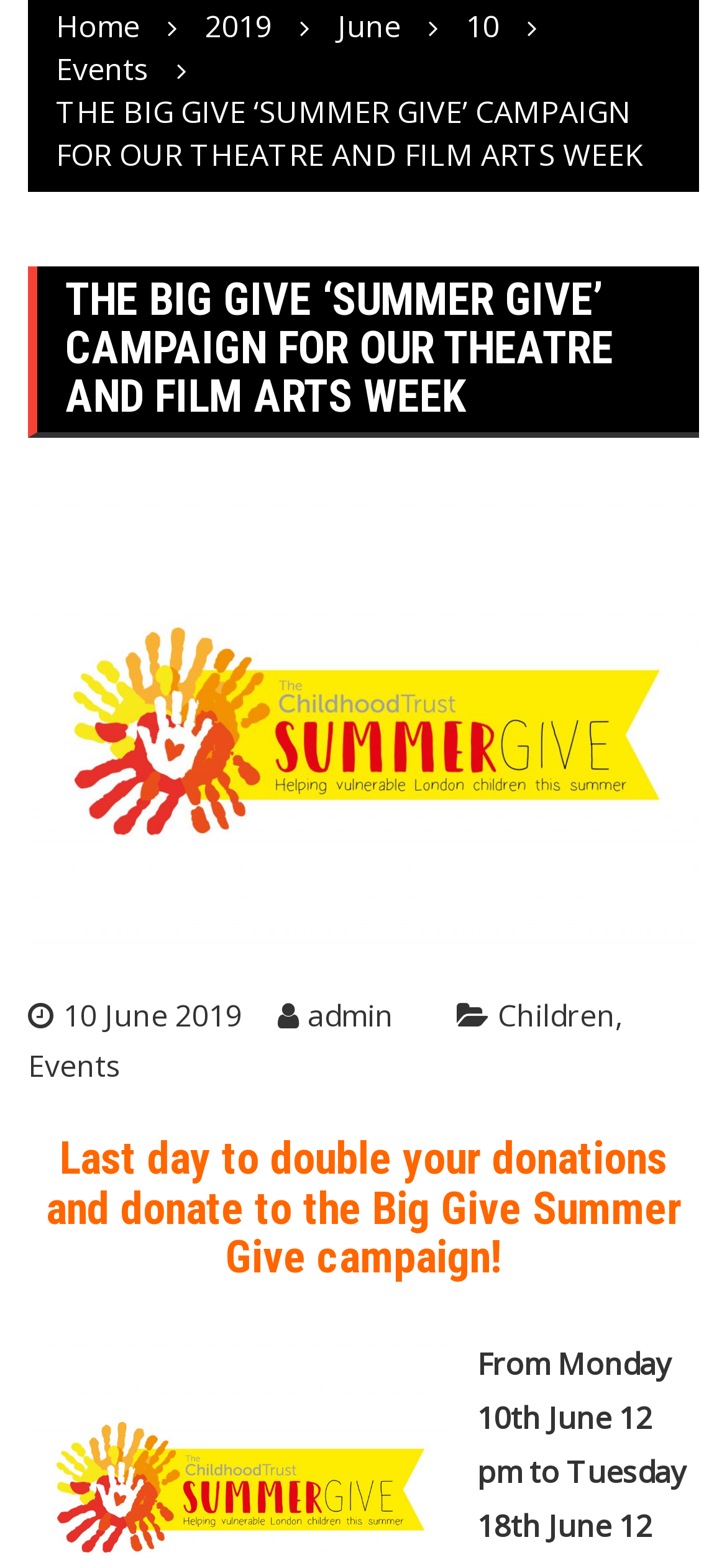Identify the bounding box coordinates for the UI element mentioned here: "10 June 201917 June 2019". Provide the coordinates as four float values between 0 and 1, i.e., [left, top, right, bottom].

[0.038, 0.634, 0.333, 0.66]